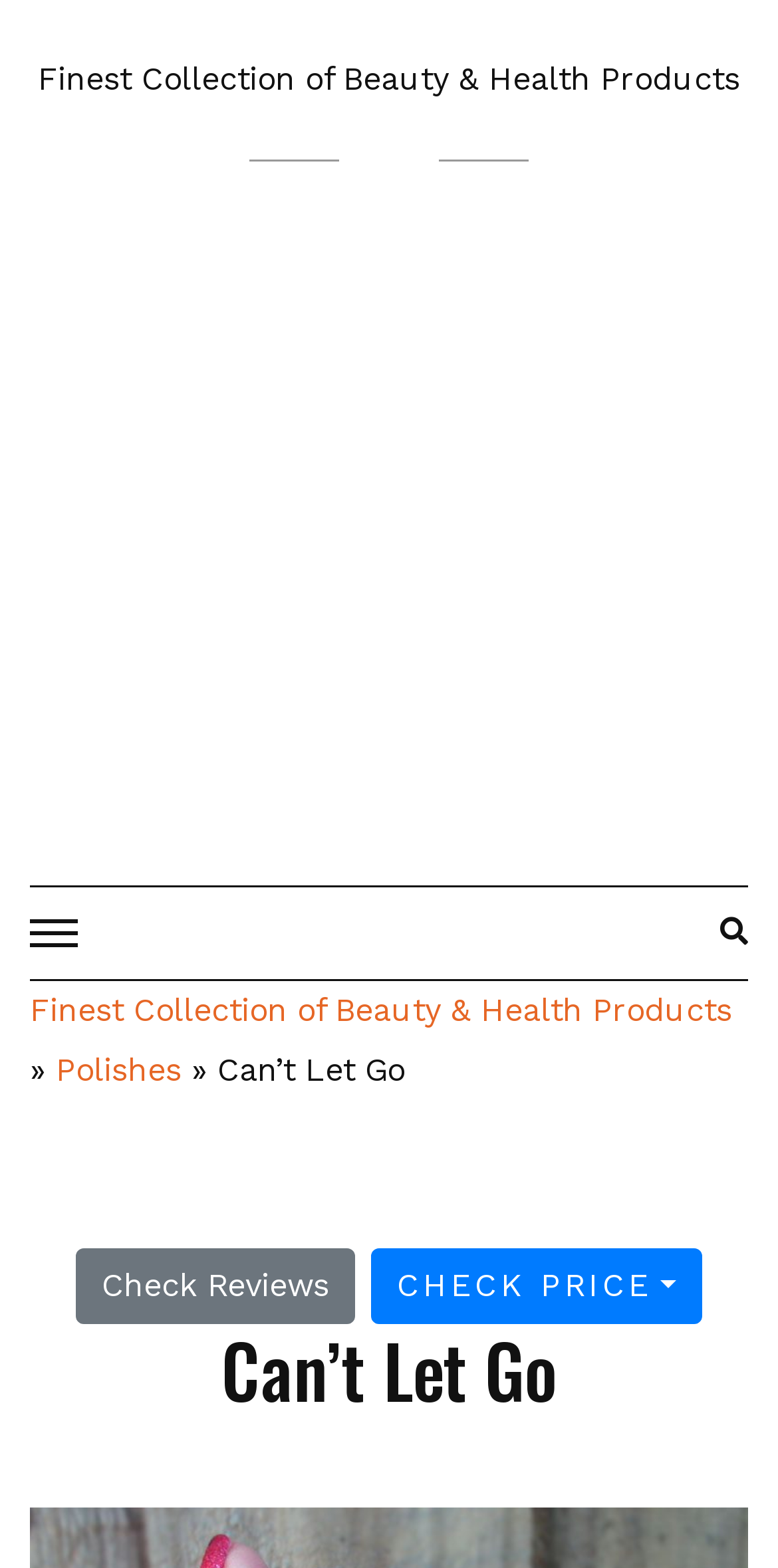What is the name of the collection that Can’t Let Go belongs to?
Please ensure your answer to the question is detailed and covers all necessary aspects.

I found a link 'Finest Collection of Beauty & Health Products' which is a category, and 'Can’t Let Go' is a product under this category. Therefore, Can’t Let Go belongs to this collection.